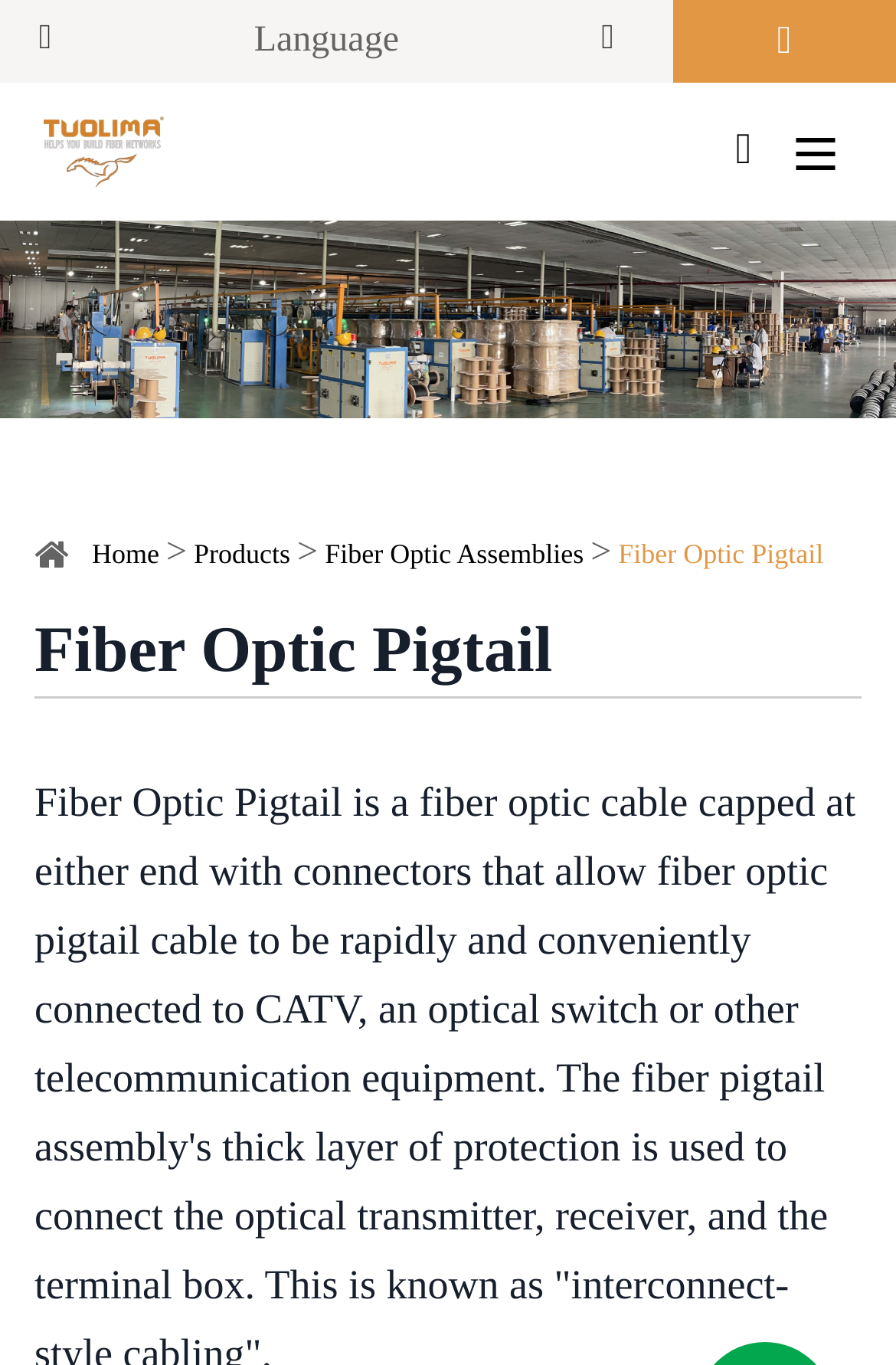Generate a thorough explanation of the webpage's elements.

The webpage appears to be a product page for a fiber optic pigtail. At the top left, there is a language selection option labeled "Language". Next to it, there is a link to the company "Hangzhou Tuolima Network Technologies Co., Ltd." accompanied by a small logo image. 

On the top right, there is an icon represented by the Unicode character "\ue601". 

Below the top section, there is a large image of a fiber optic pigtail that spans the entire width of the page. 

Underneath the image, there is a navigation menu with four links: "Home", "Products", "Fiber Optic Assemblies", and "Fiber Optic Pigtail". The "Fiber Optic Pigtail" link is likely the current page.

Finally, there is a heading that reads "Fiber Optic Pigtail" at the bottom of the page, which is likely the title of the product page.